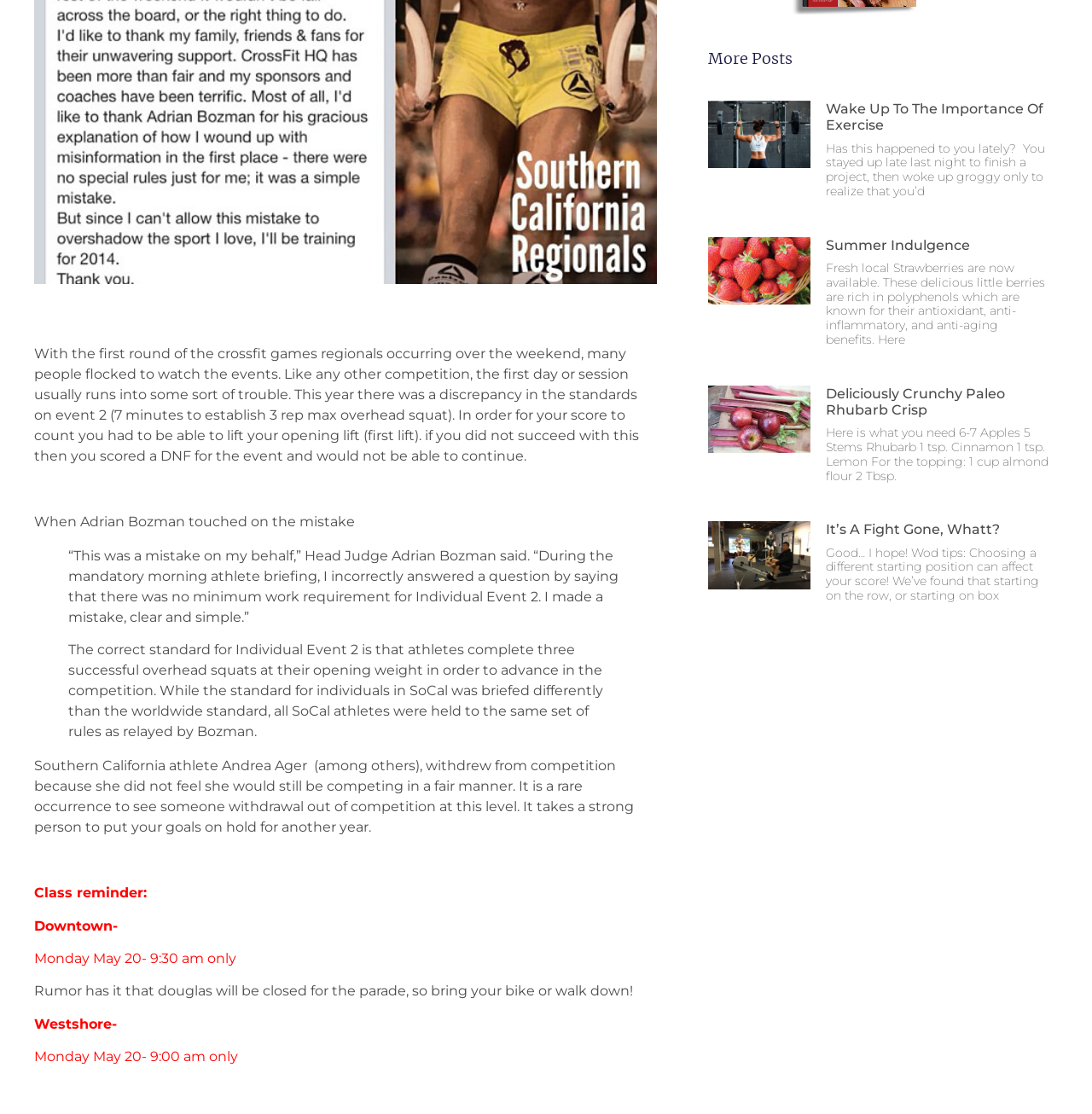Which athlete withdrew from competition due to unfair standards?
Ensure your answer is thorough and detailed.

The article mentions that Southern California athlete Andrea Ager, among others, withdrew from competition because she did not feel she would still be competing in a fair manner.